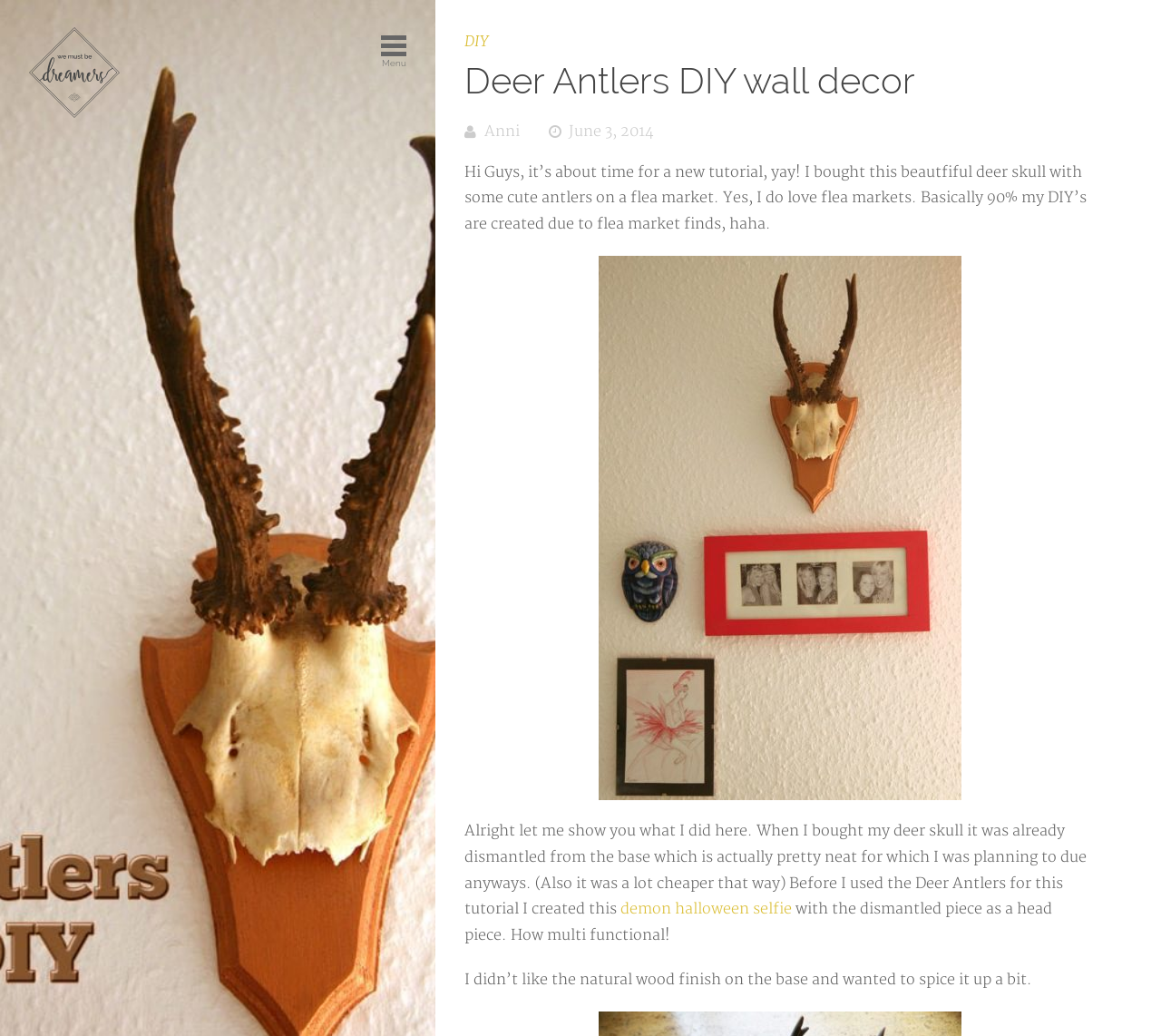Summarize the webpage with intricate details.

This webpage is about a DIY tutorial on updating an old deer antler piece into a modern home decor item with a bronze finish. At the top left corner, there is a logo of "we must be dreamers" with a link to the website. Next to the logo, there is a "Menu" button. Below the logo, there is a navigation menu with a "DIY" link. 

The main content of the webpage is a blog post titled "Deer Antlers DIY wall decor" with the author's name "Anni" and the date "June 3, 2014" written below the title. The author introduces the DIY project, explaining that they bought a deer skull with antlers at a flea market and decided to create a tutorial on how to update it into a modern home decor item.

Below the introduction, there is a large image of the deer antler DIY wall decor, taking up most of the width of the webpage. The image is followed by a paragraph of text explaining the process of updating the deer antlers. There is a link to a "demon halloween selfie" within the paragraph. 

The webpage continues with more text explaining the author's decision to change the natural wood finish on the base of the deer antlers, with the author expressing their desire to "spice it up a bit".